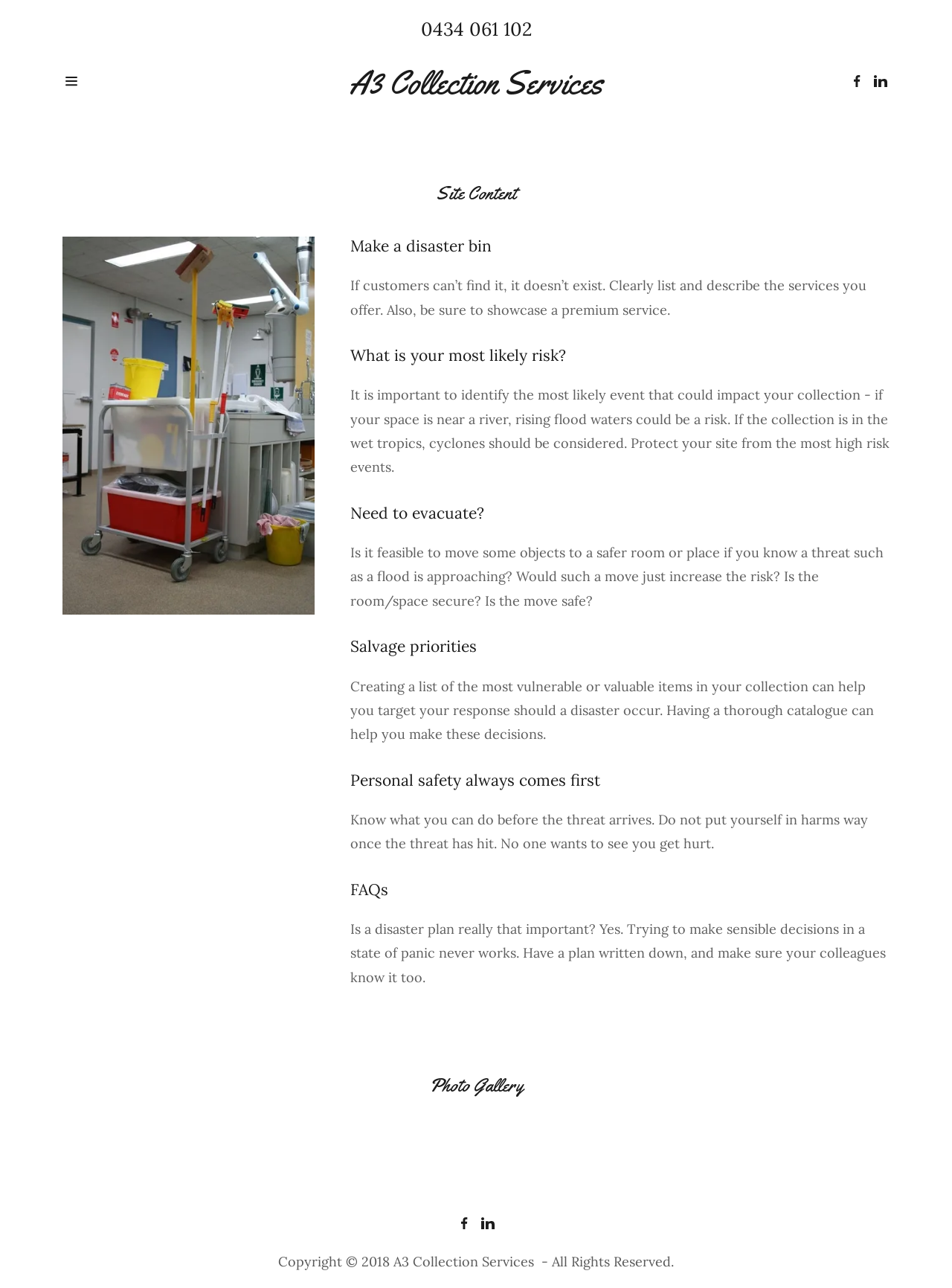Can you find the bounding box coordinates for the element that needs to be clicked to execute this instruction: "Click on the 'Facebook' link"? The coordinates should be given as four float numbers between 0 and 1, i.e., [left, top, right, bottom].

[0.891, 0.056, 0.909, 0.07]